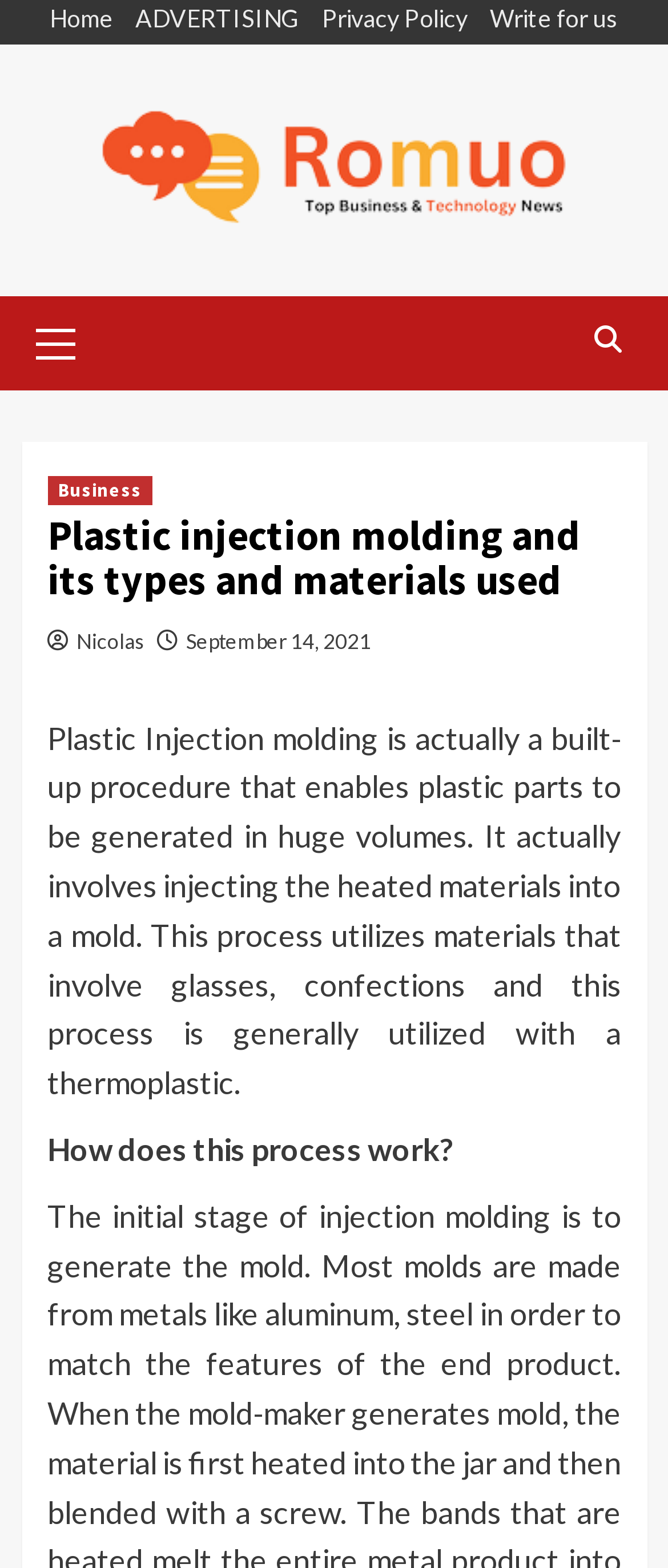Provide the bounding box coordinates for the area that should be clicked to complete the instruction: "read about privacy policy".

[0.456, 0.001, 0.7, 0.028]